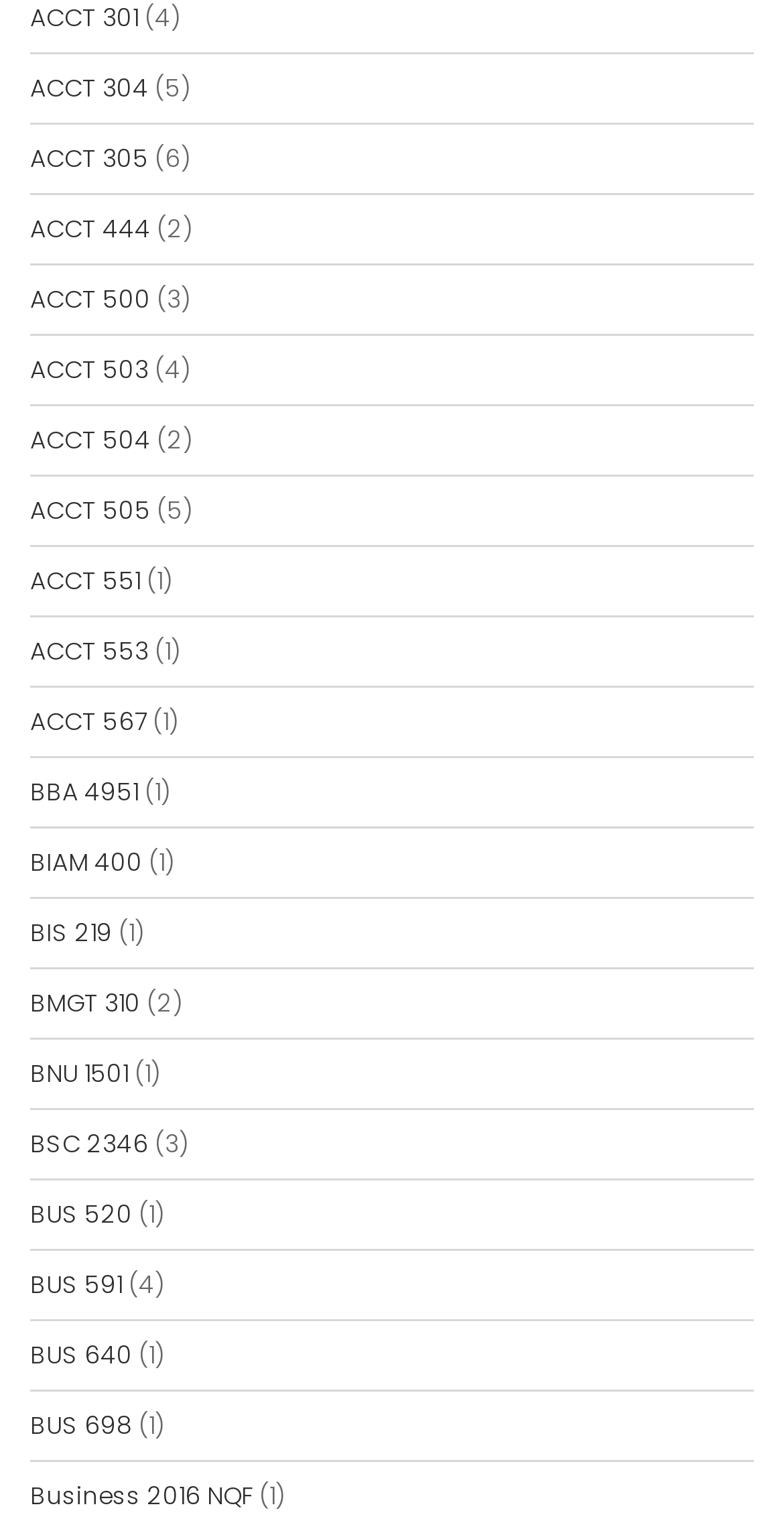Select the bounding box coordinates of the element I need to click to carry out the following instruction: "click on BUS 520".

[0.038, 0.784, 0.169, 0.807]